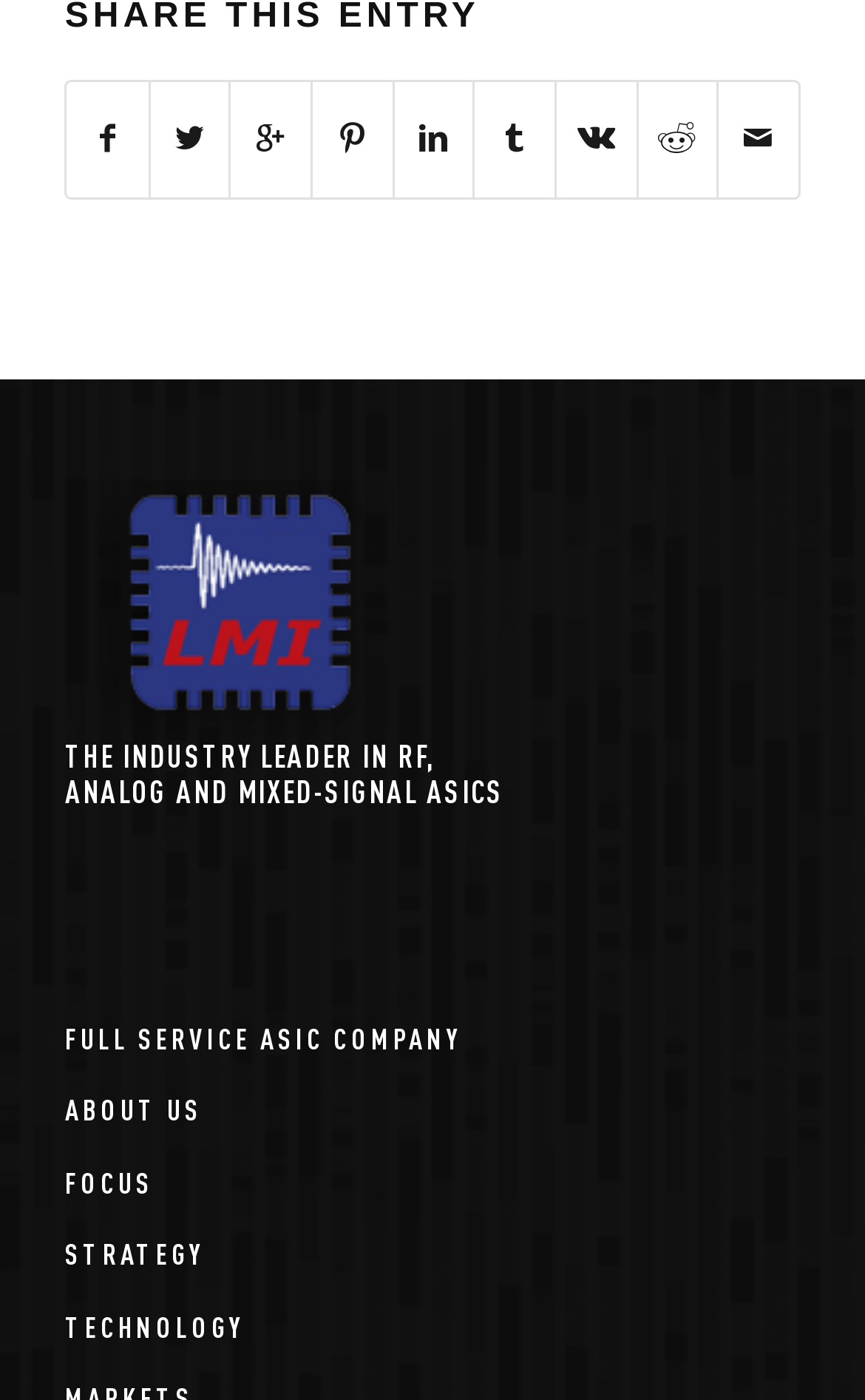Based on the element description "Full Service ASIC Company", predict the bounding box coordinates of the UI element.

[0.075, 0.716, 0.925, 0.768]